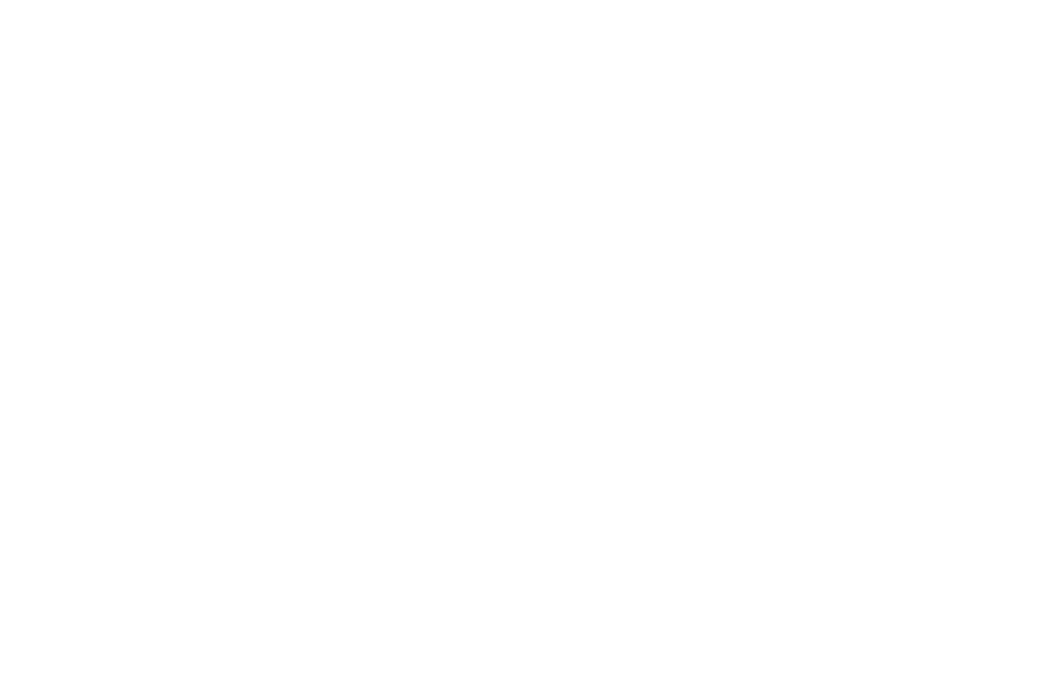Give a detailed account of the visual elements in the image.

The image depicts a stylized representation of a water droplet, showcasing a smooth and dynamic shape that suggests movement and fluidity. This design emphasizes the purity and essence of water, embodying a sense of freshness and vitality. The sleek lines and subtle curves of the droplet create a visually appealing silhouette, making it suitable for various contexts, such as environmental campaigns, hydration brands, or aesthetic designs focused on nature and sustainability. The overall simplicity combined with an elegant form invites viewers to appreciate the fundamental importance of water in our lives.